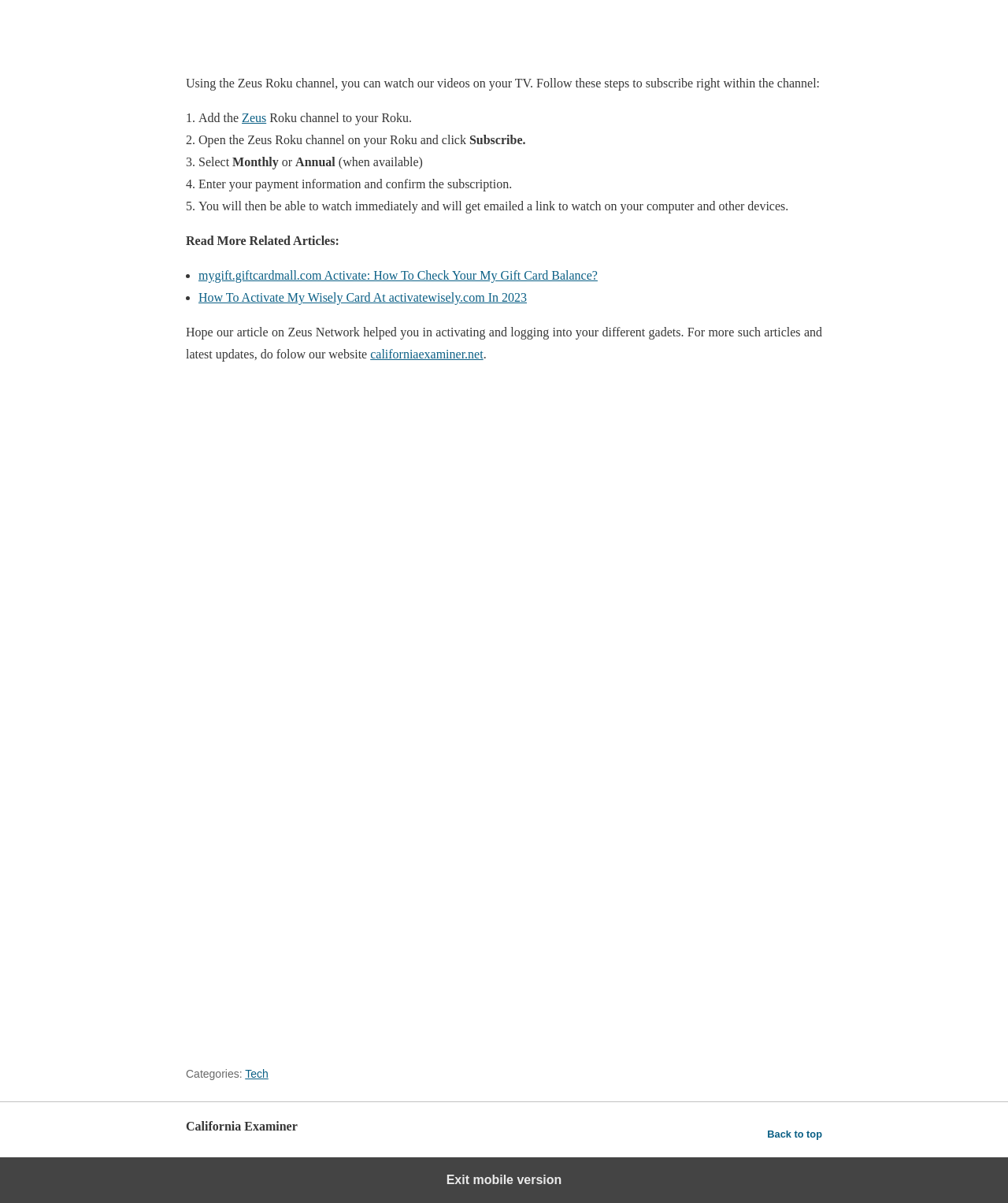Based on the visual content of the image, answer the question thoroughly: What is the purpose of the Zeus Roku channel?

The webpage provides instructions on how to subscribe to the Zeus Roku channel, which allows users to watch videos on their TV. This implies that the primary purpose of the channel is to enable video streaming on TV.